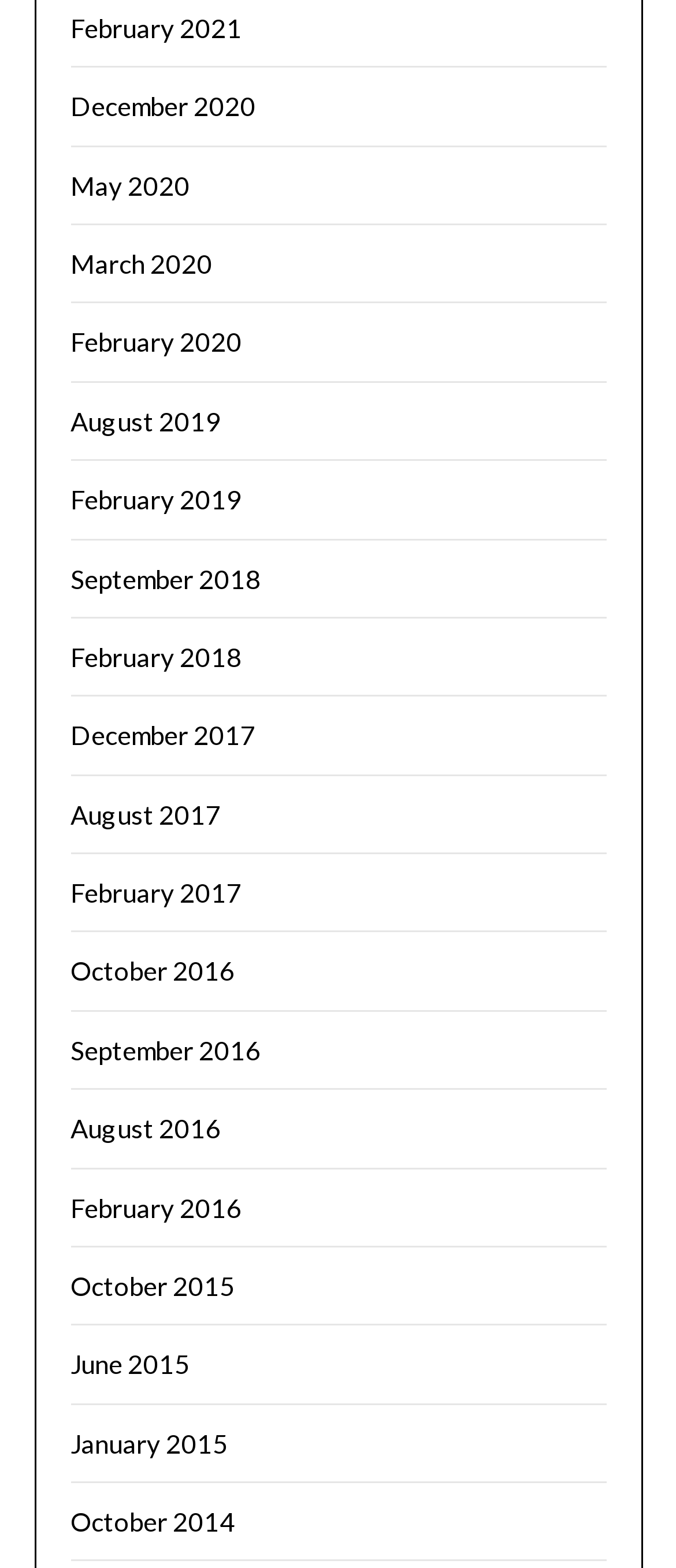Respond to the question below with a single word or phrase: How many months are listed from the year 2015?

2